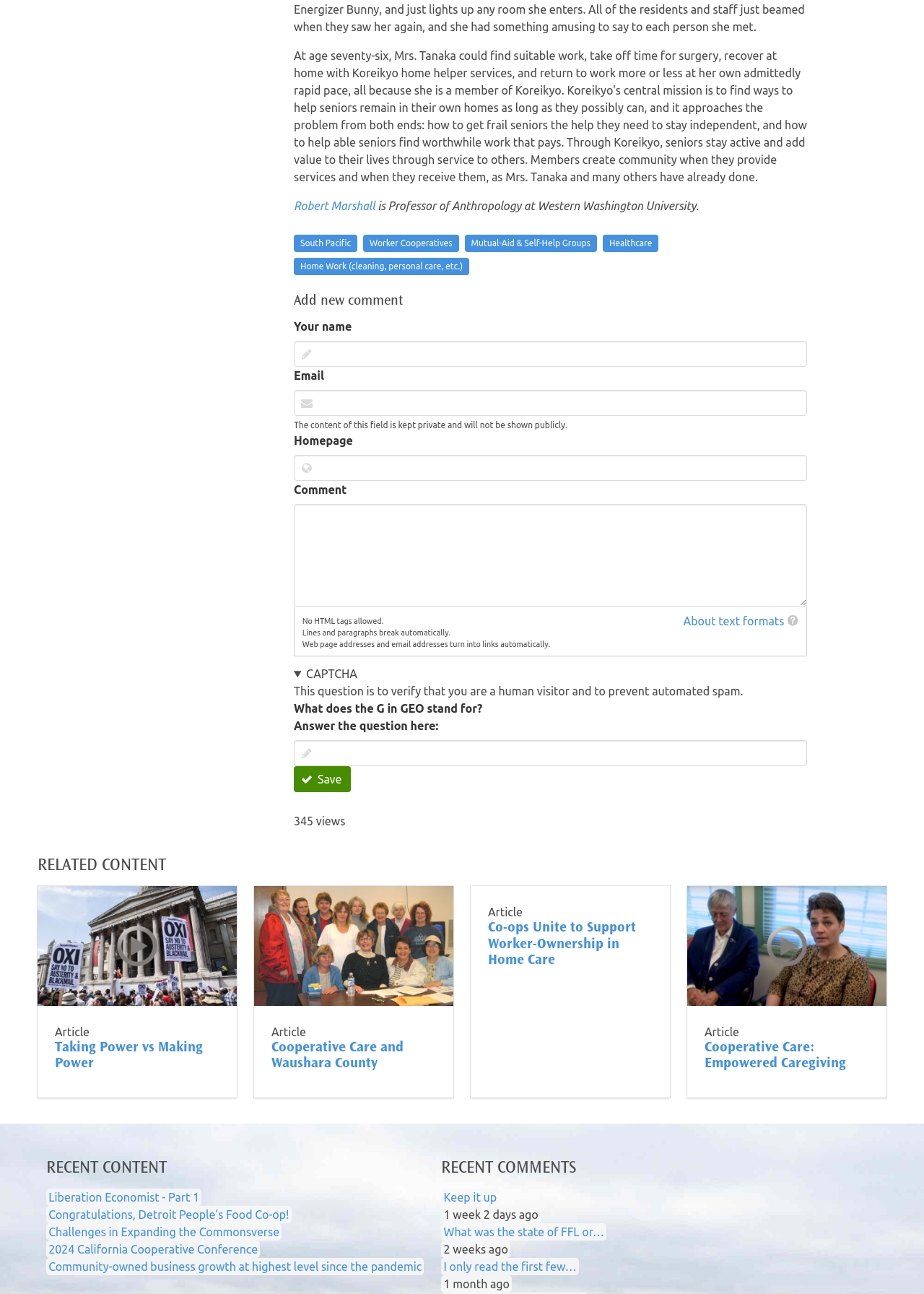Who is the professor of Anthropology?
Please respond to the question thoroughly and include all relevant details.

The answer can be found in the first line of the webpage, where it says 'Robert Marshall is Professor of Anthropology at Western Washington University.'